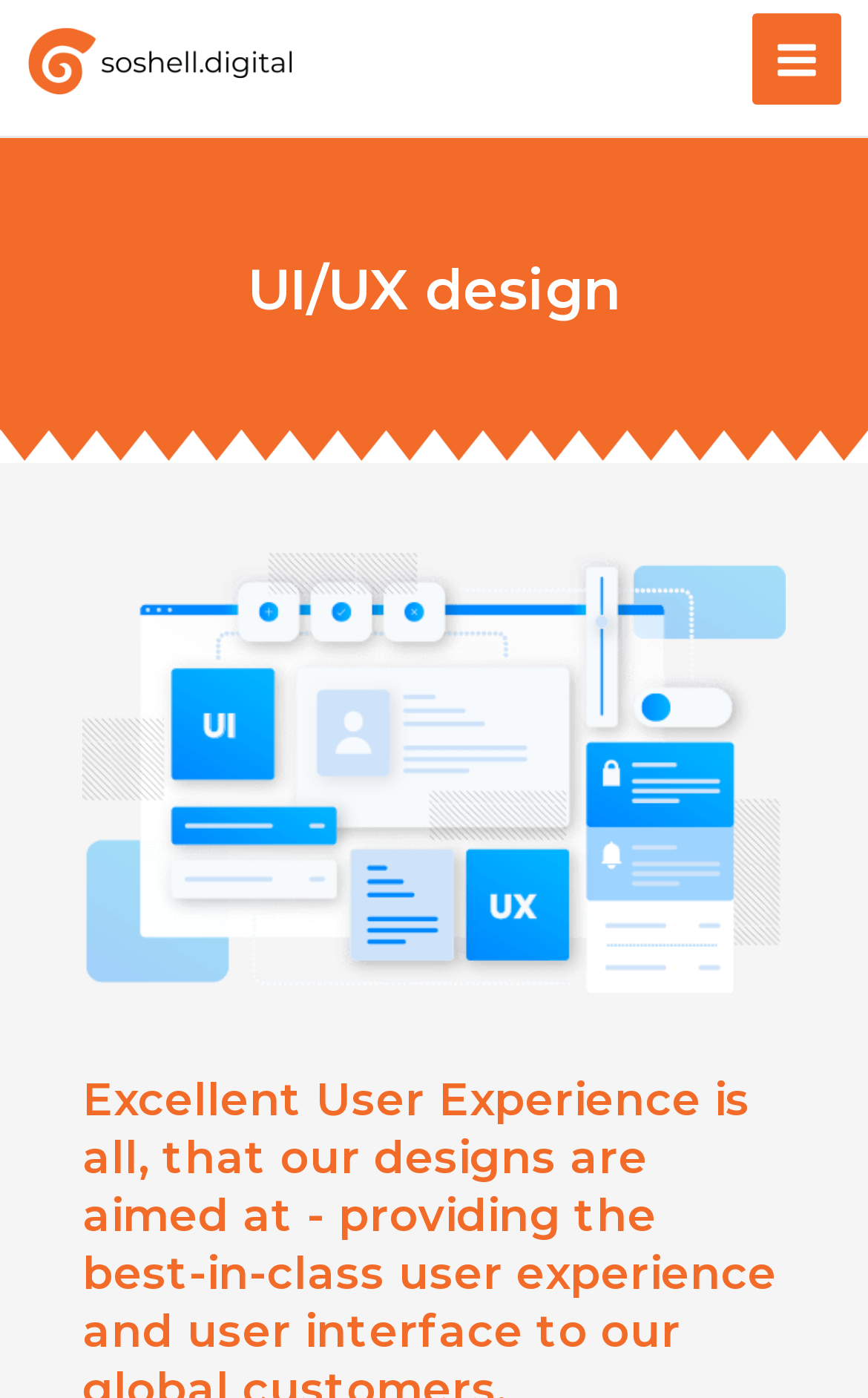Show the bounding box coordinates for the HTML element described as: "alt="multi logo Soshell"".

[0.031, 0.027, 0.338, 0.053]